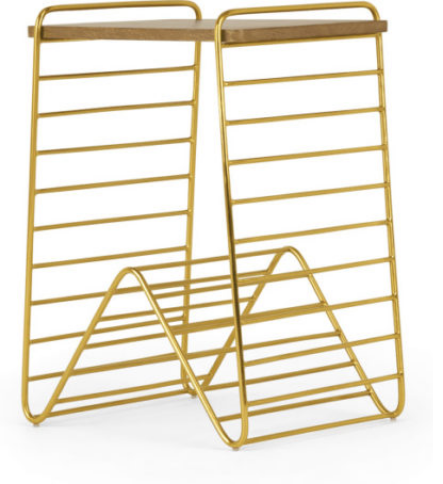What can be placed on the bedside table?
Refer to the screenshot and respond with a concise word or phrase.

Books, lamps, decorative items